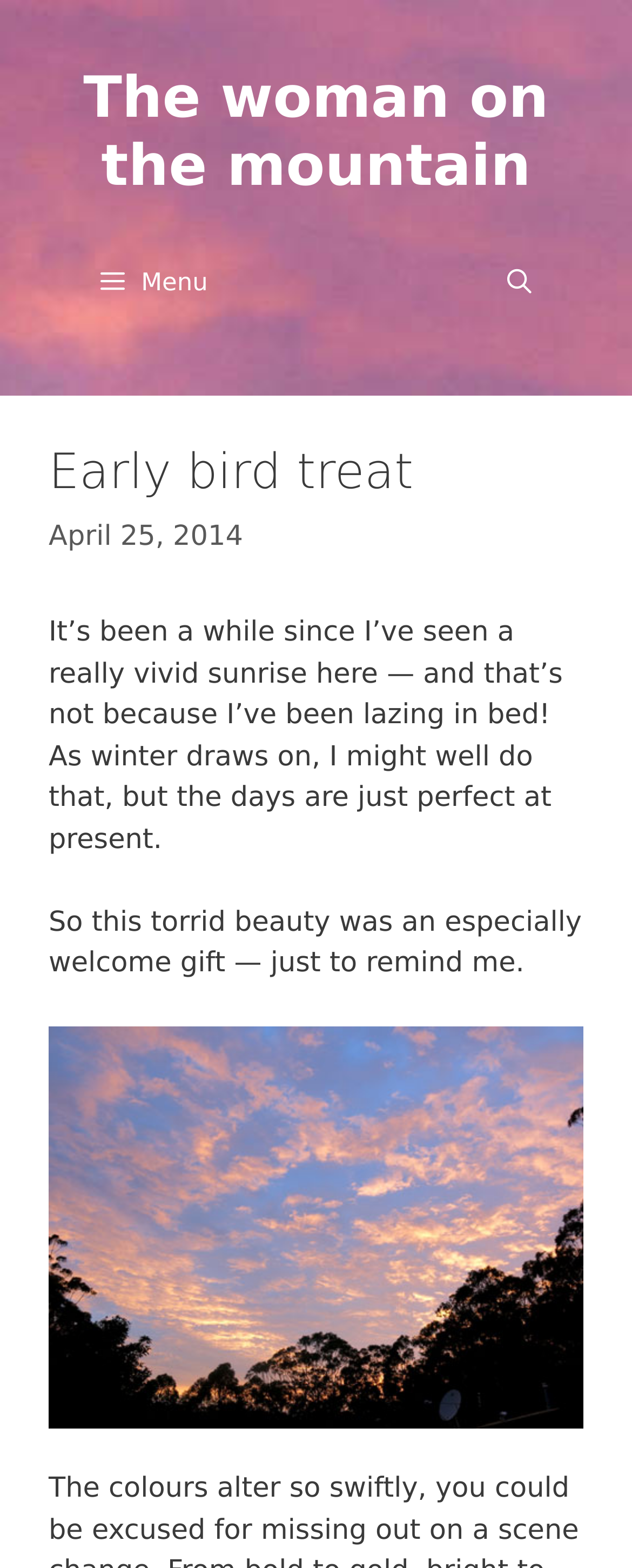What is the date mentioned in the article?
Look at the image and respond with a single word or a short phrase.

April 25, 2014